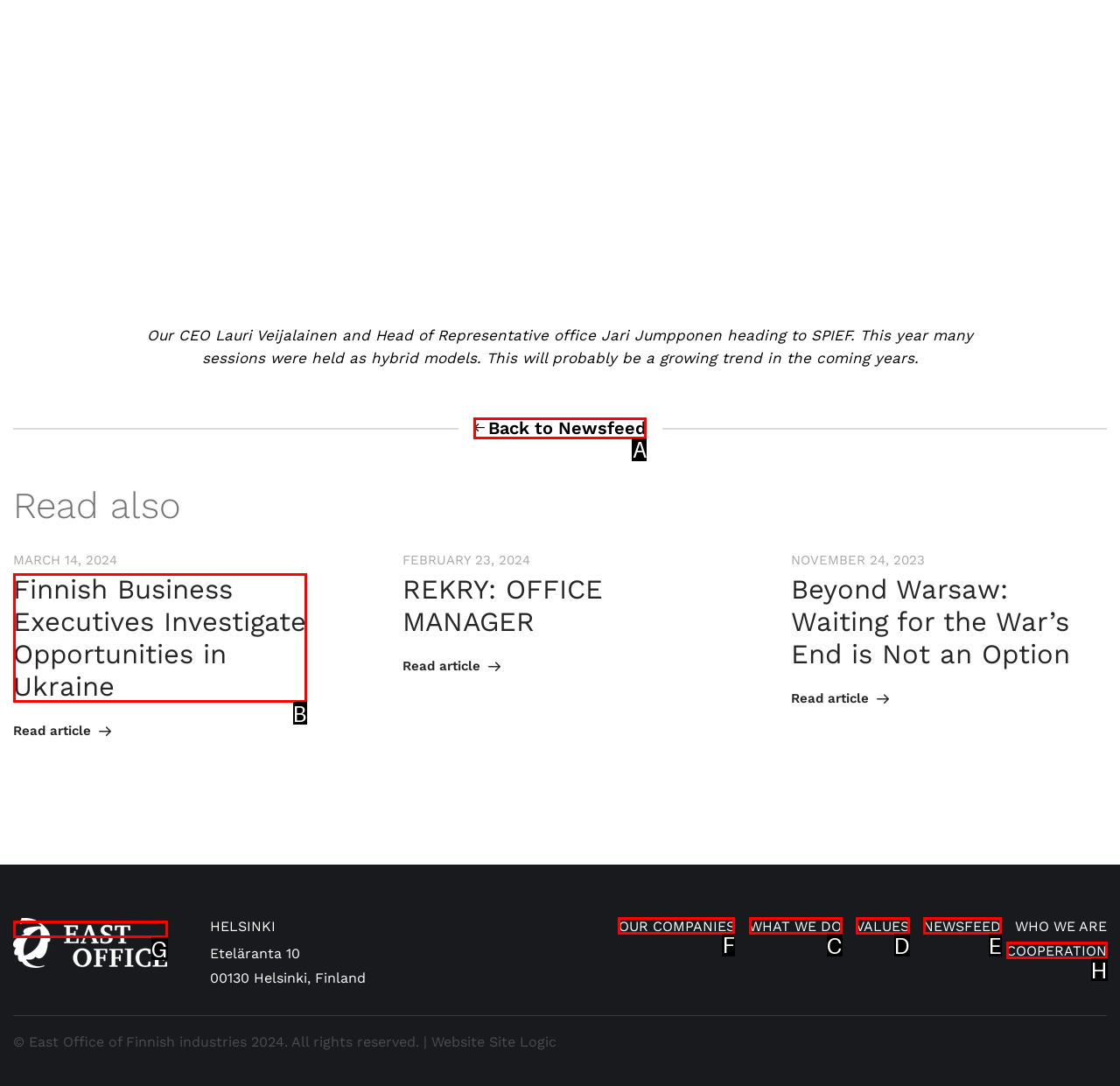Determine which HTML element to click to execute the following task: Learn more about OUR COMPANIES Answer with the letter of the selected option.

F